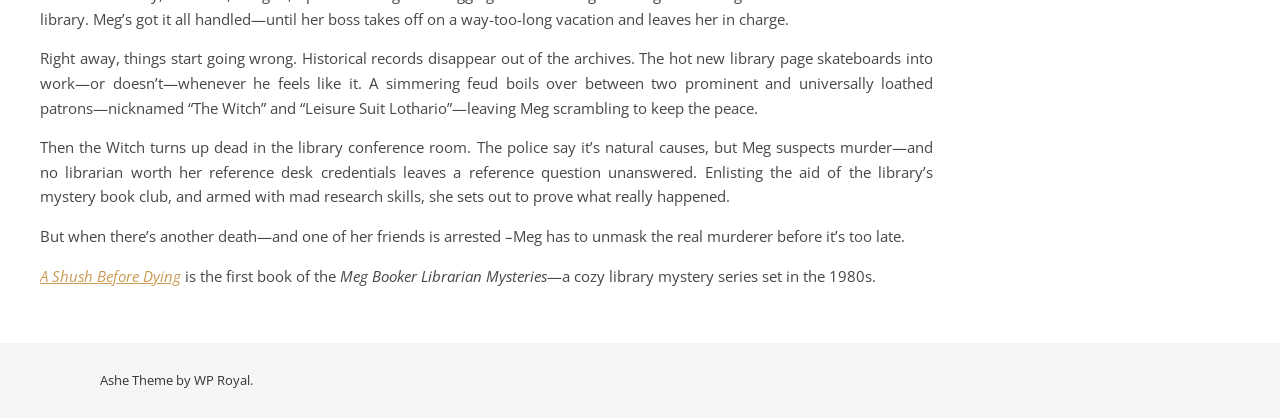Using the details from the image, please elaborate on the following question: How many deaths occur in the story?

Two deaths occur in the story, as mentioned in the StaticText elements with IDs 123 and 124, which describe the Witch's death and another death, and Meg's investigation into these deaths.